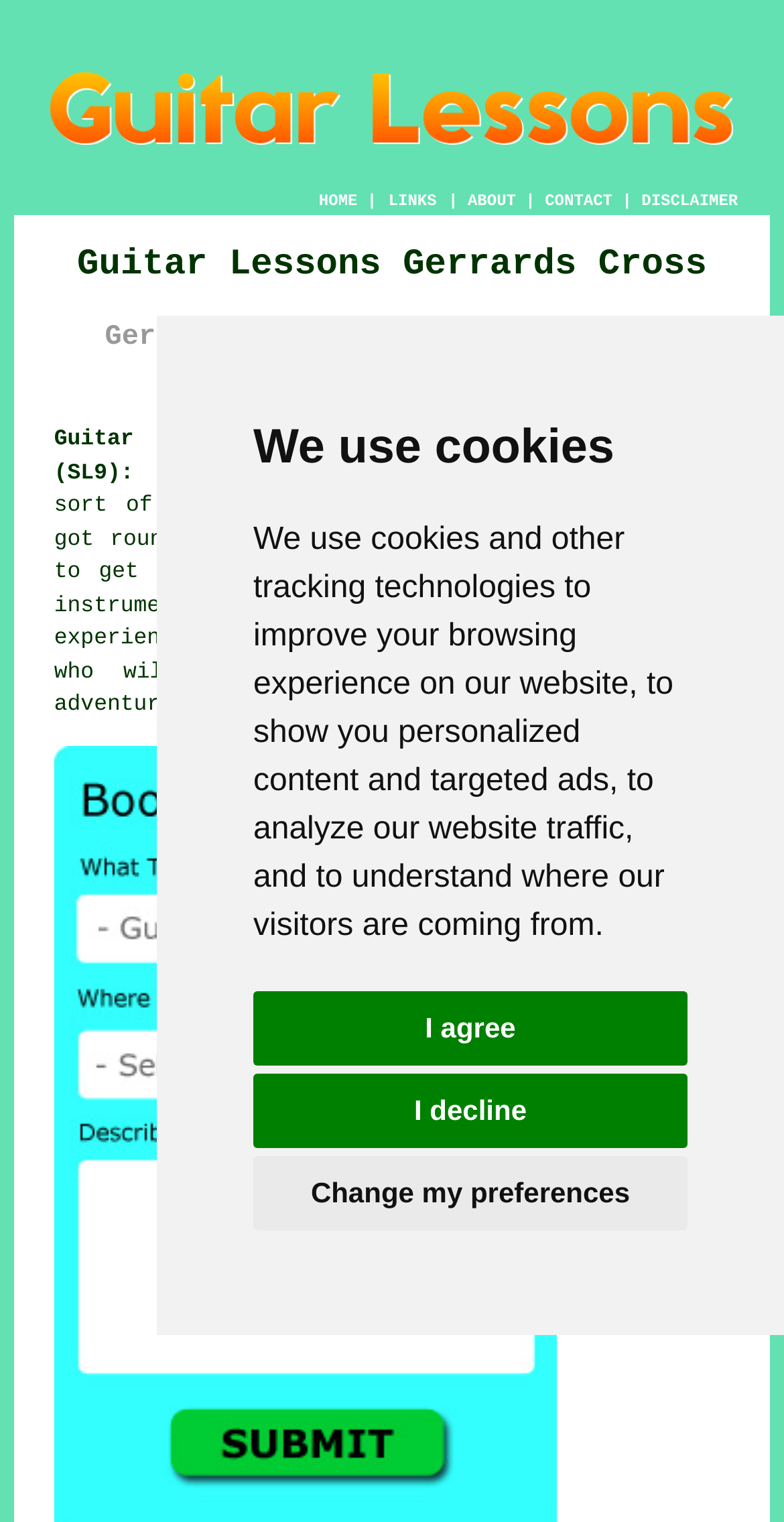Find the bounding box coordinates of the element to click in order to complete the given instruction: "Click the LINKS button."

[0.493, 0.125, 0.56, 0.14]